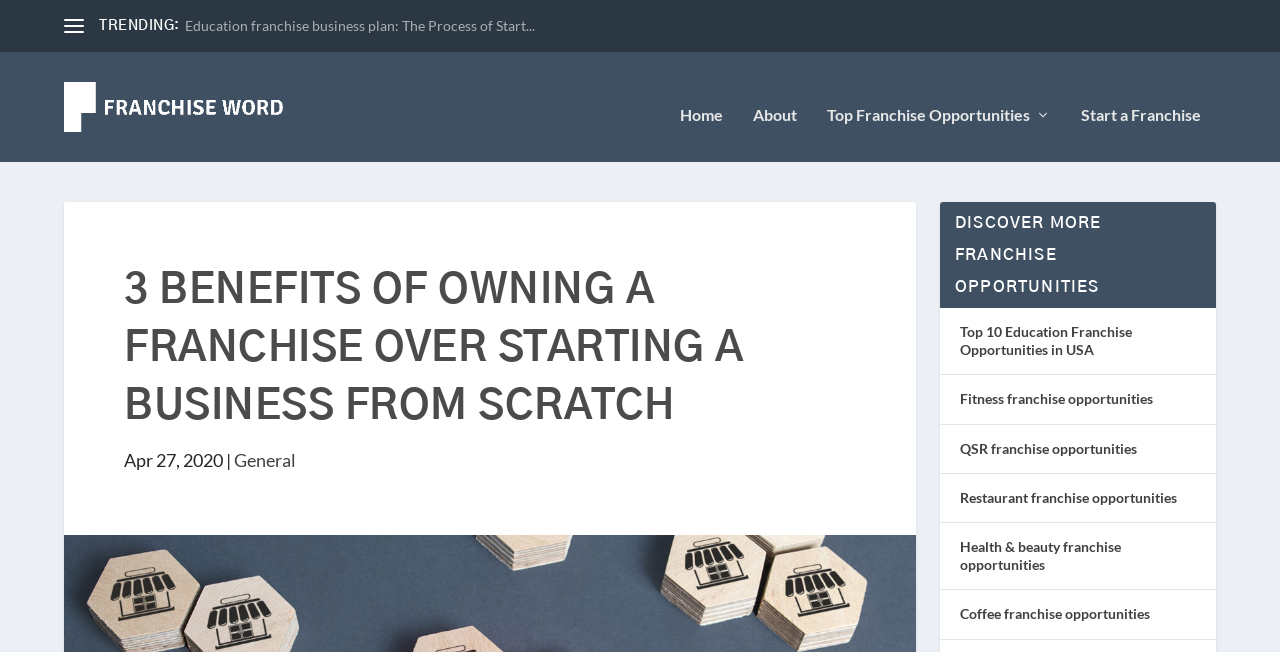Please find the bounding box coordinates of the element that you should click to achieve the following instruction: "Search for library services". The coordinates should be presented as four float numbers between 0 and 1: [left, top, right, bottom].

None